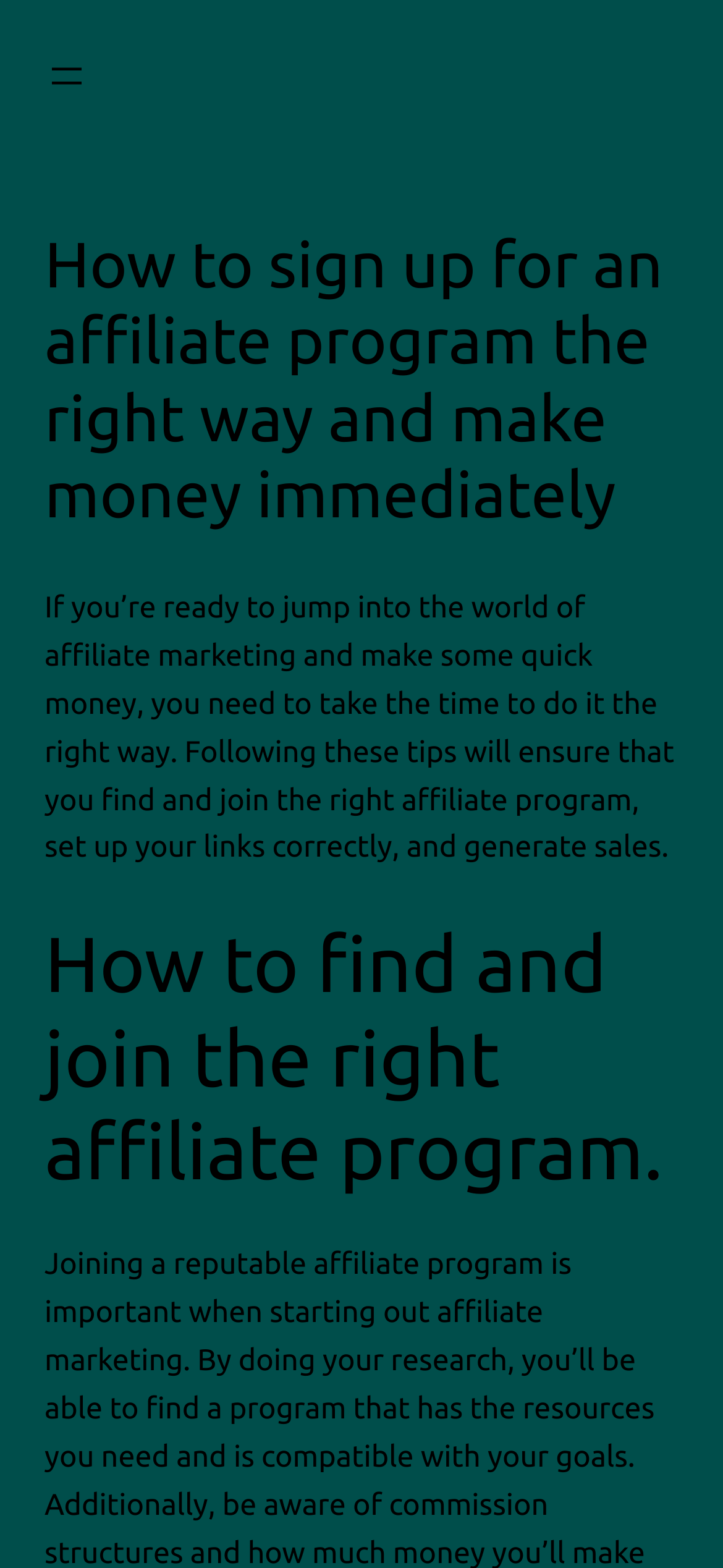Identify the main title of the webpage and generate its text content.

How to sign up for an affiliate program the right way and make money immediately